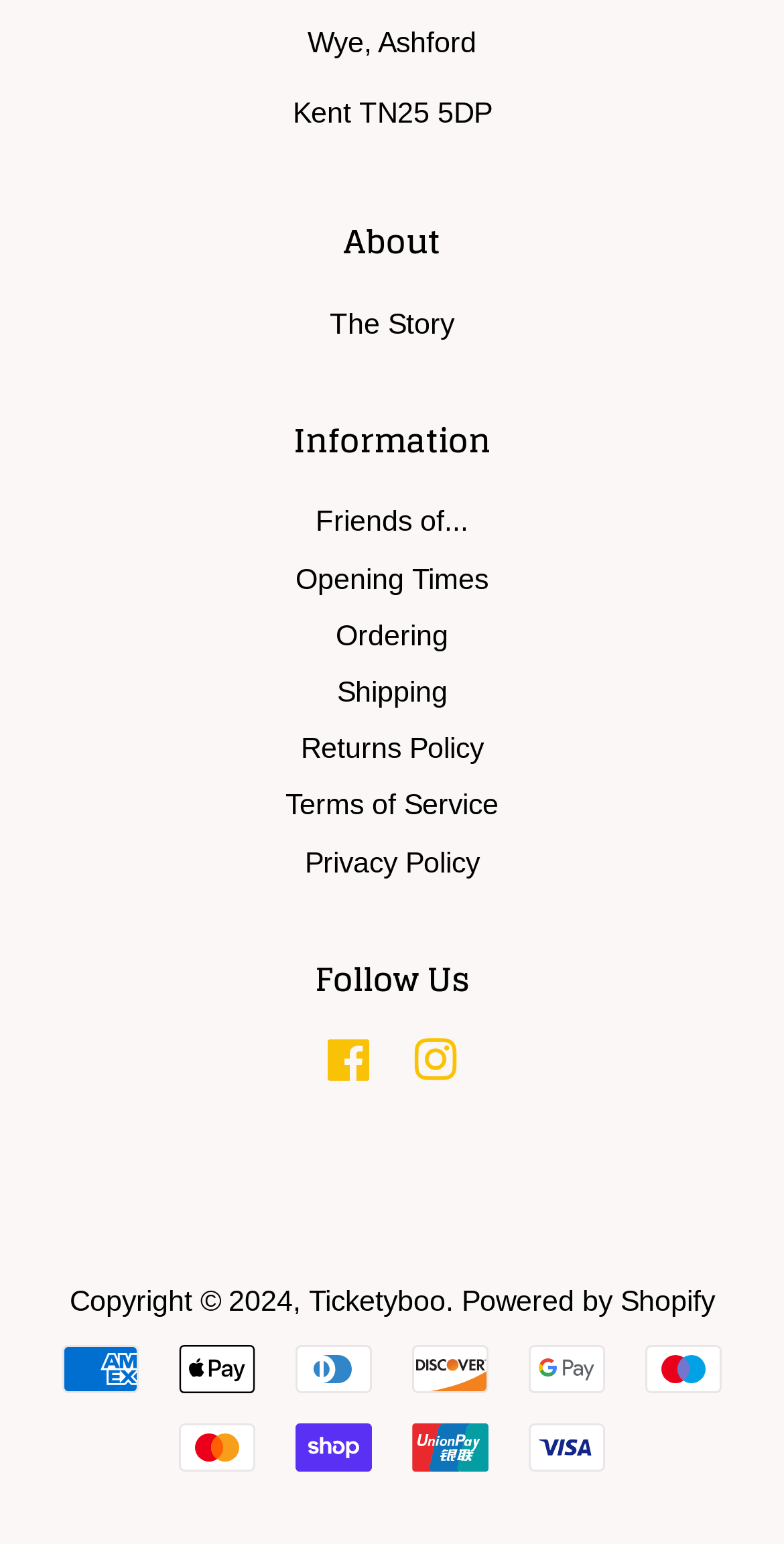Identify the bounding box coordinates for the region to click in order to carry out this instruction: "View Opening Times". Provide the coordinates using four float numbers between 0 and 1, formatted as [left, top, right, bottom].

[0.377, 0.364, 0.623, 0.385]